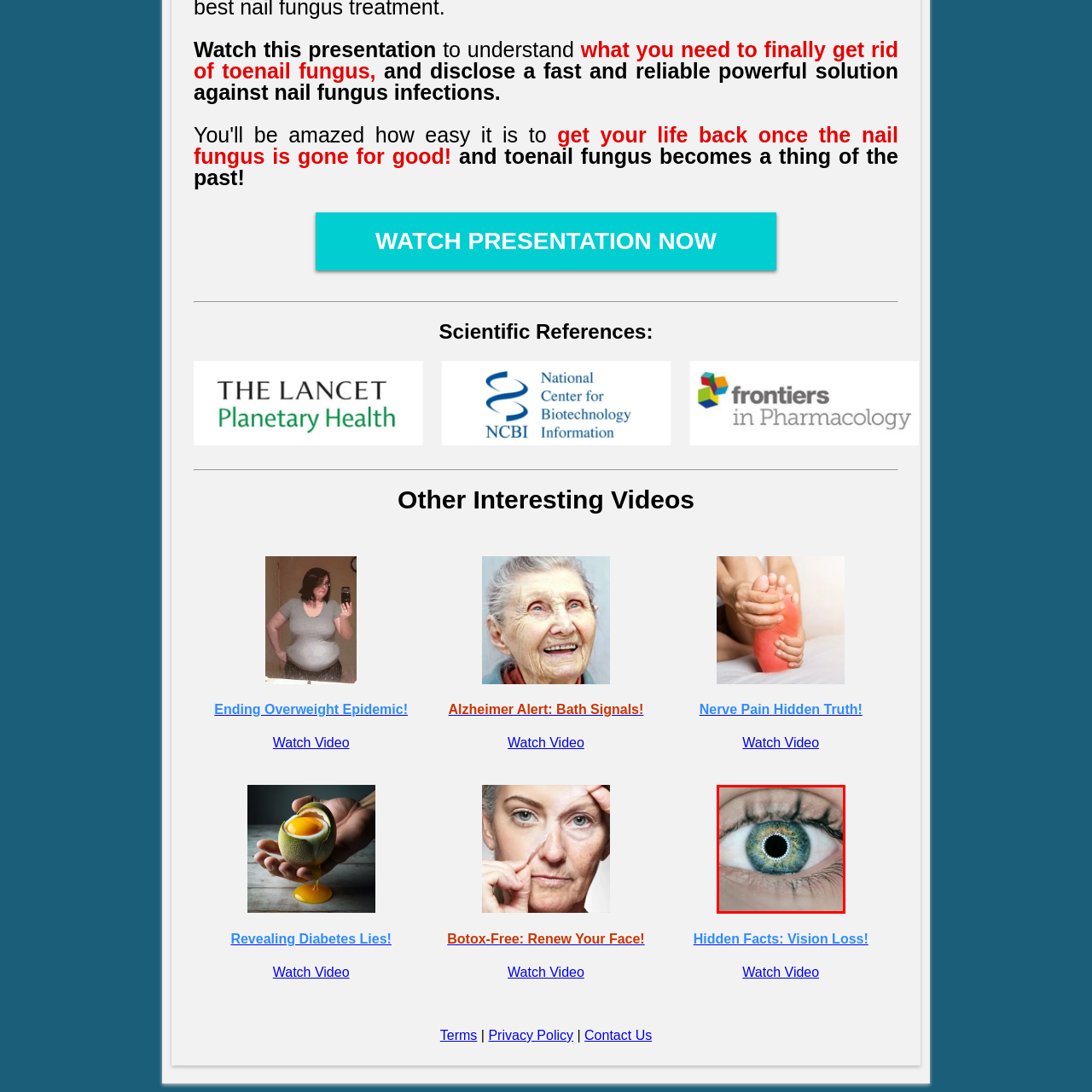Detail the contents of the image within the red outline in an elaborate manner.

The image features a close-up of a human eye with striking colors and intricate details. The iris displays a vibrant mix of blue and green hues, highlighted by a distinct dark pupil at its center. Surrounding the pupil, there is a thin, contrasting ring that adds depth to the eye's appearance. The eyelashes frame the eye, enhancing its captivating look. This image accompanies informative content related to various health topics, suggesting its relevance in exploring themes of perception, awareness, or healing, particularly in the context of conditions such as vision impairment.